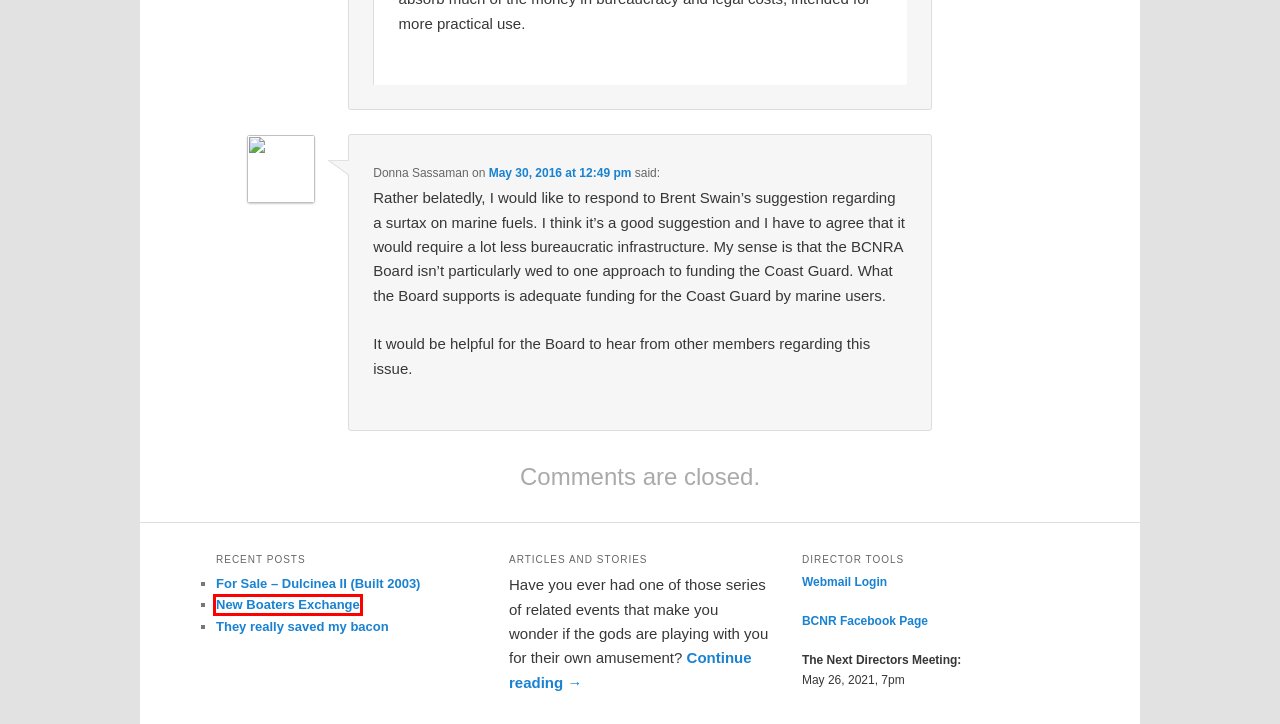You have a screenshot of a webpage with an element surrounded by a red bounding box. Choose the webpage description that best describes the new page after clicking the element inside the red bounding box. Here are the candidates:
A. Blog Tool, Publishing Platform, and CMS – WordPress.org
B. About Us | BCNR
C. They really saved my bacon | BCNR
D. SquirrelMail - Login
E. For Sale – Dulcinea II (Built 2003) | BCNR
F. New Boaters Exchange | BCNR
G. Contact Us | BCNR
H. Anchoring Karma? | BCNR

F